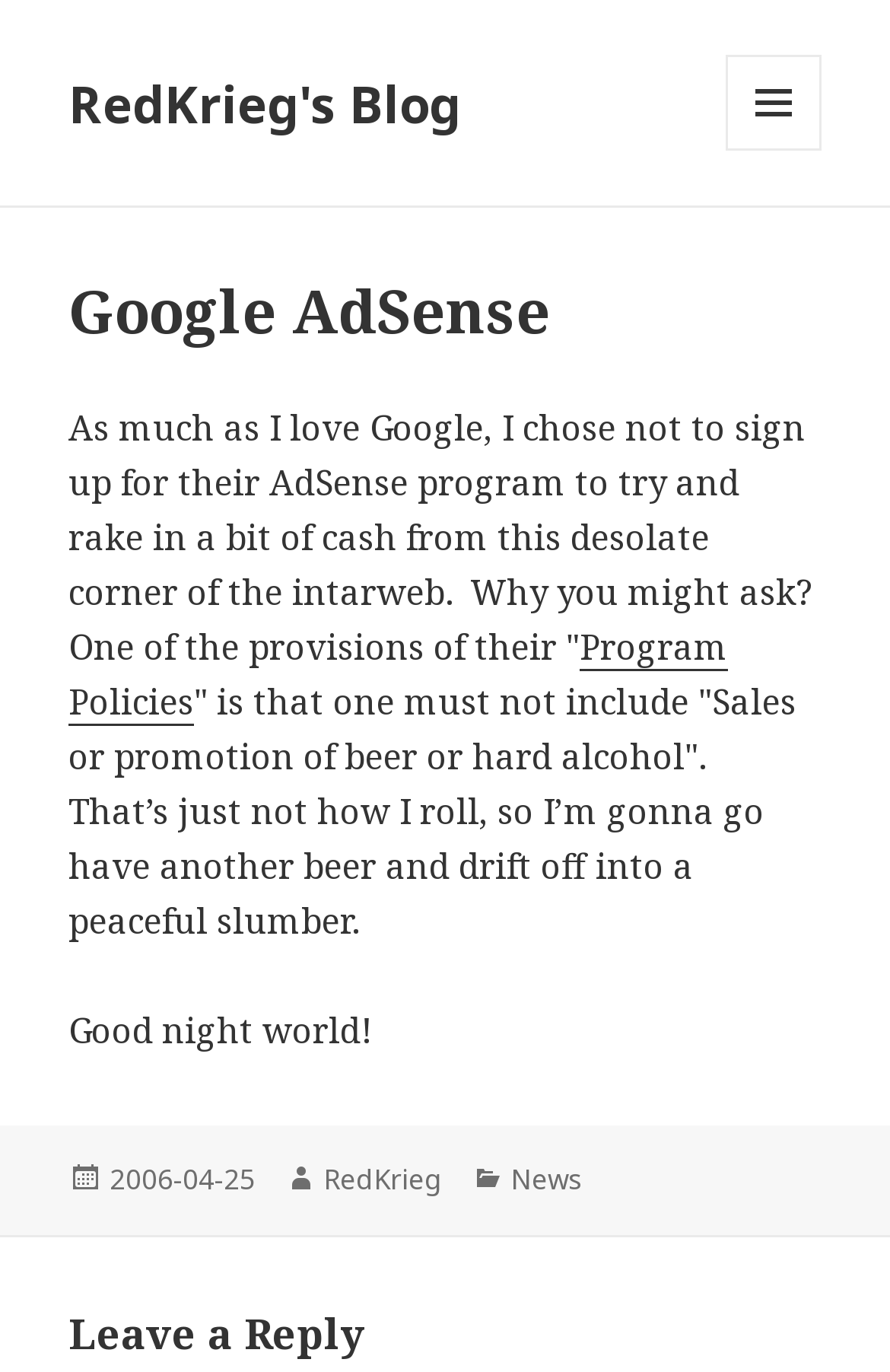Please specify the bounding box coordinates in the format (top-left x, top-left y, bottom-right x, bottom-right y), with values ranging from 0 to 1. Identify the bounding box for the UI component described as follows: 2006-04-252006-12-05

[0.123, 0.845, 0.287, 0.875]